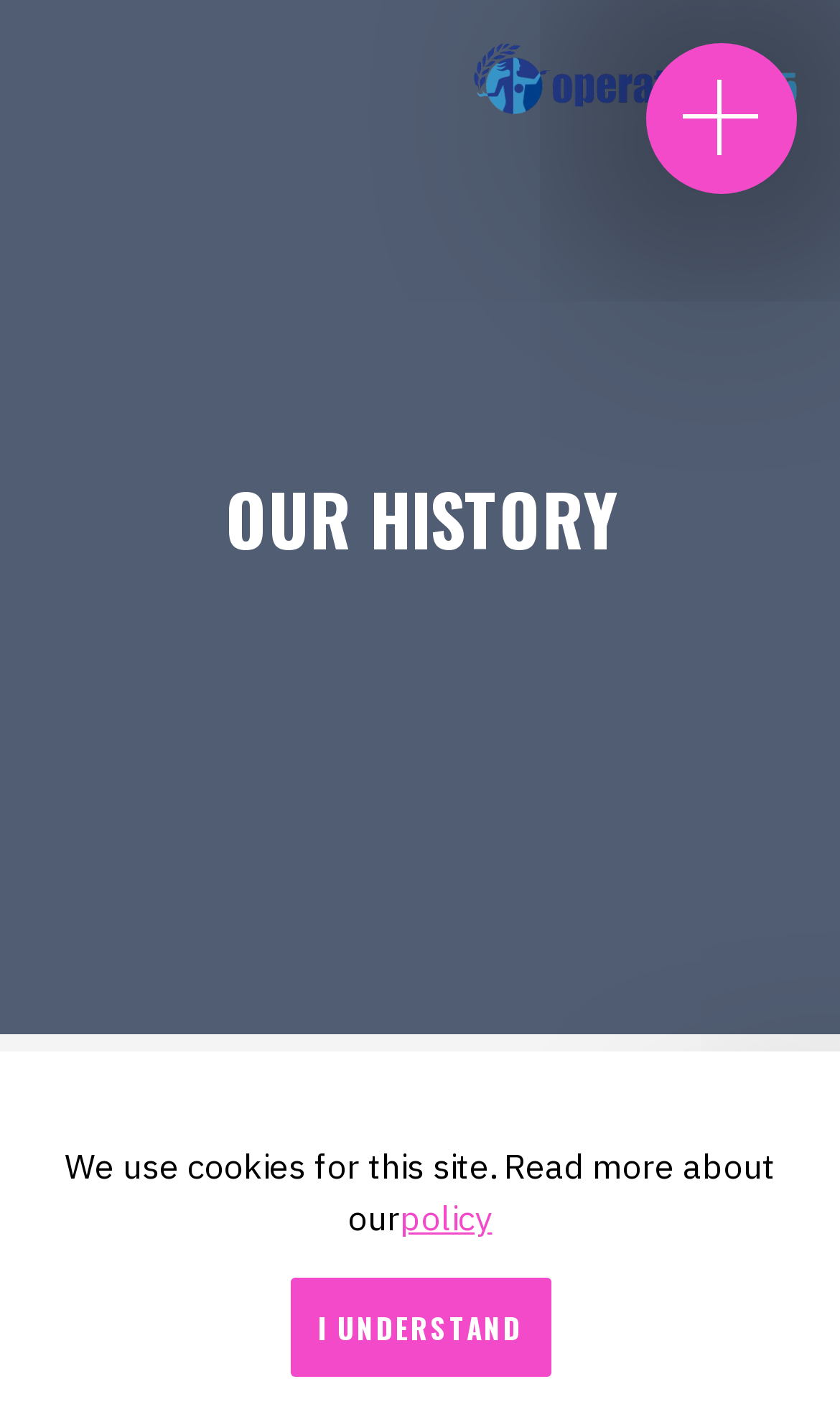Is there a link to a policy page?
From the image, respond with a single word or phrase.

Yes